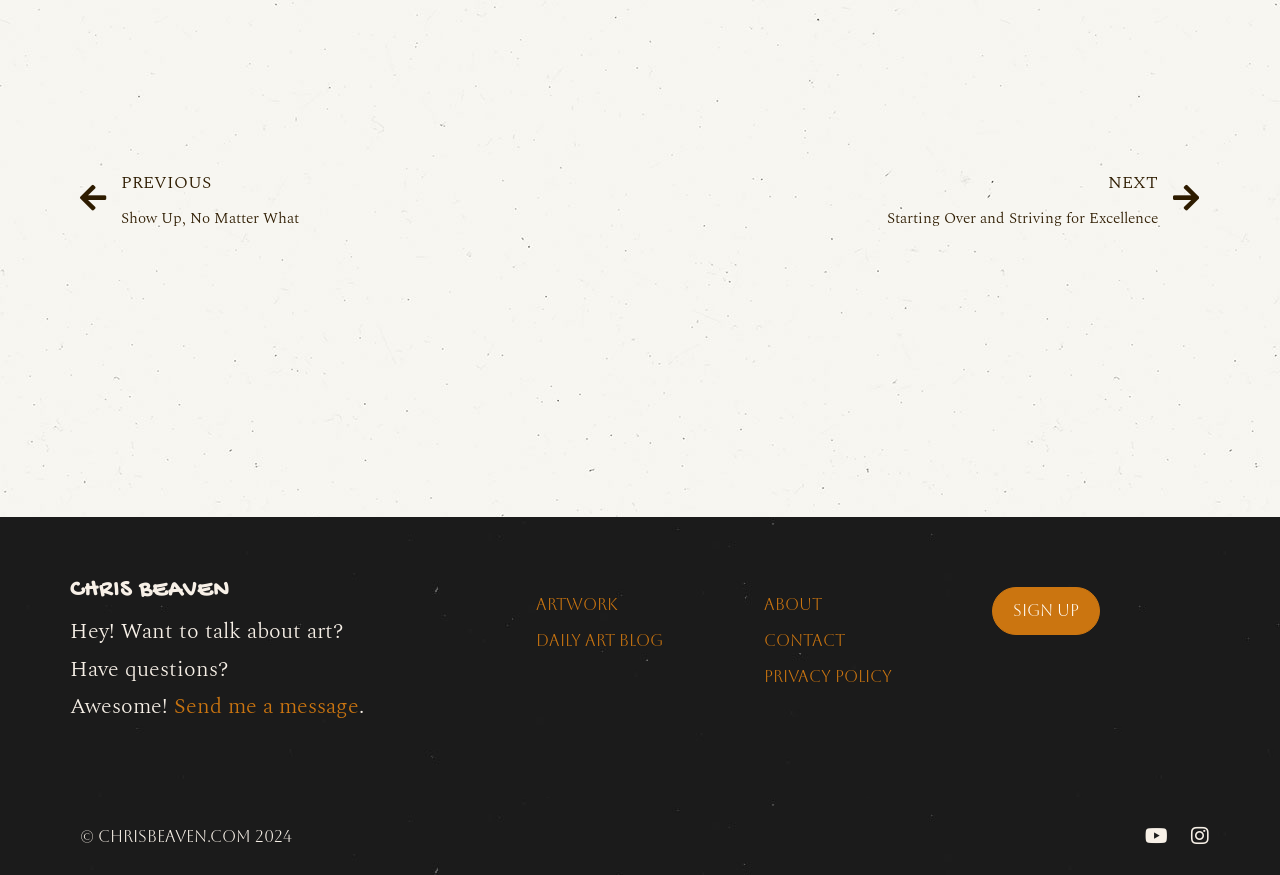What is the name of the person mentioned on the webpage?
Based on the visual information, provide a detailed and comprehensive answer.

The name 'CHRIS BEAVEN' is mentioned in the heading element, which suggests that the webpage is related to this person, possibly an artist or a blogger.